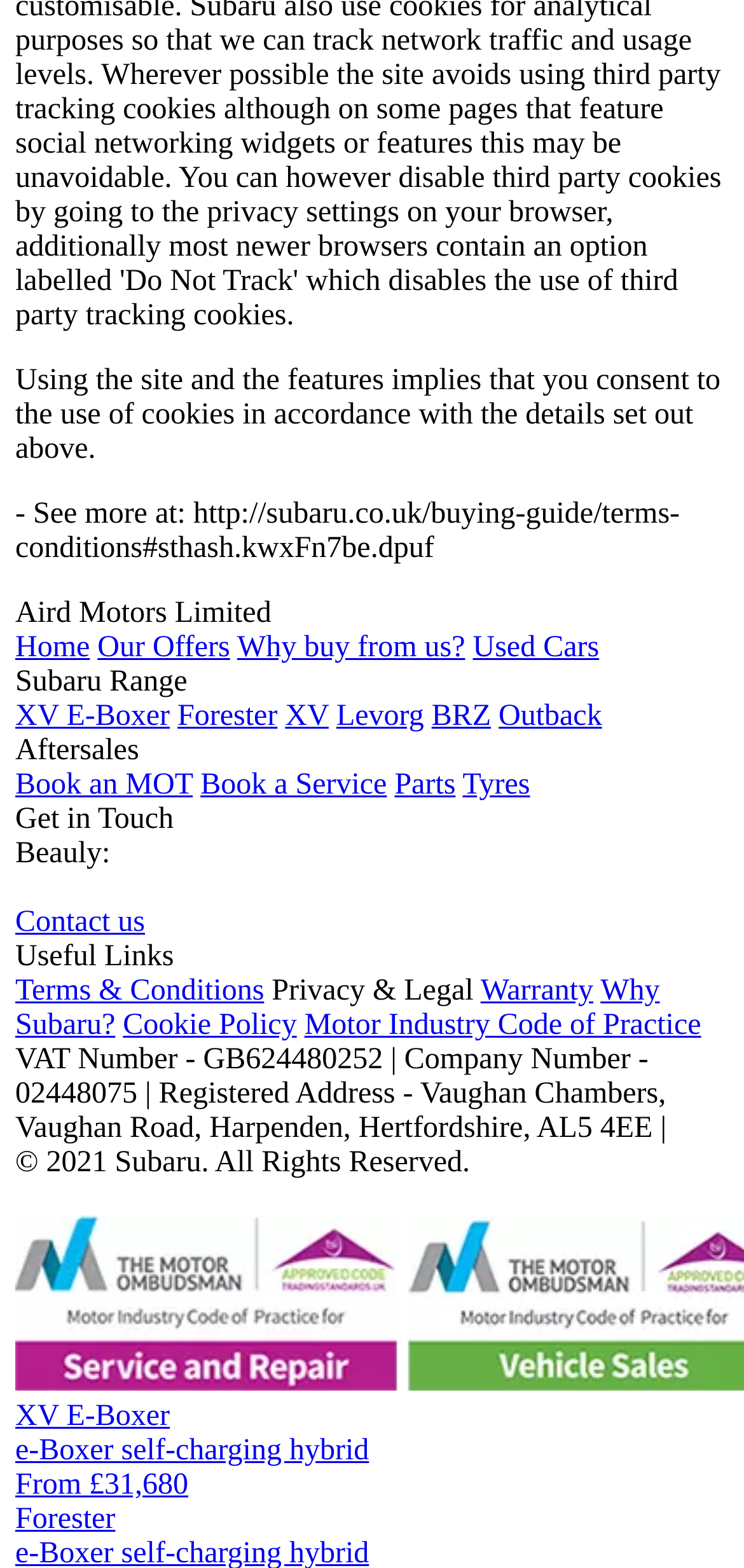Please specify the bounding box coordinates of the clickable section necessary to execute the following command: "Visit the projects page".

None